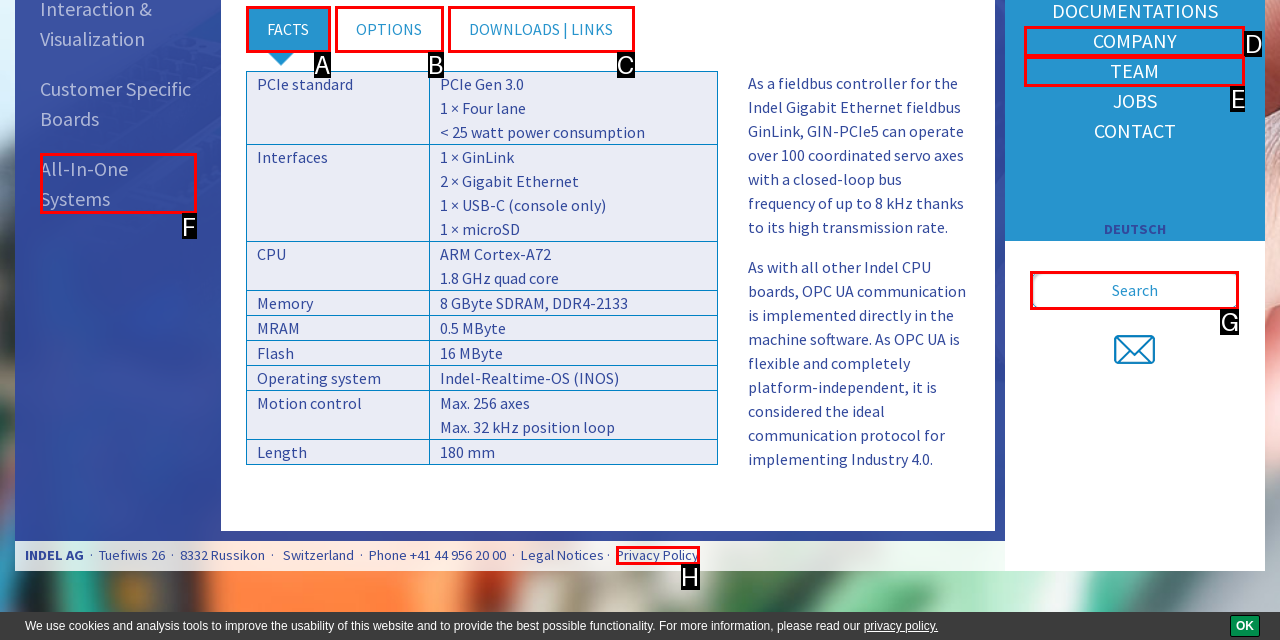Determine which option fits the following description: Company
Answer with the corresponding option's letter directly.

D